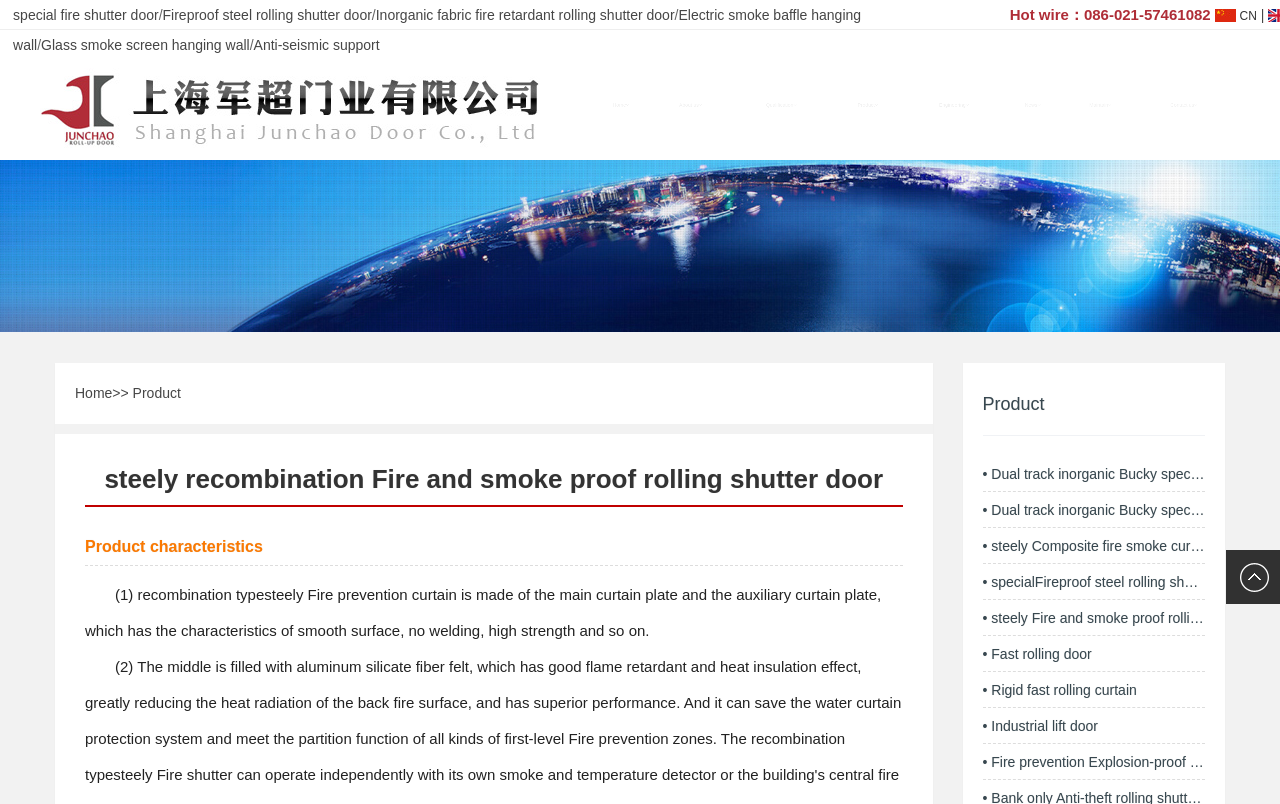What is the purpose of the 'Anti-seismic support' product?
Provide a detailed answer to the question, using the image to inform your response.

The 'Anti-seismic support' product is designed to provide seismic support, as indicated by its name and description on the webpage.